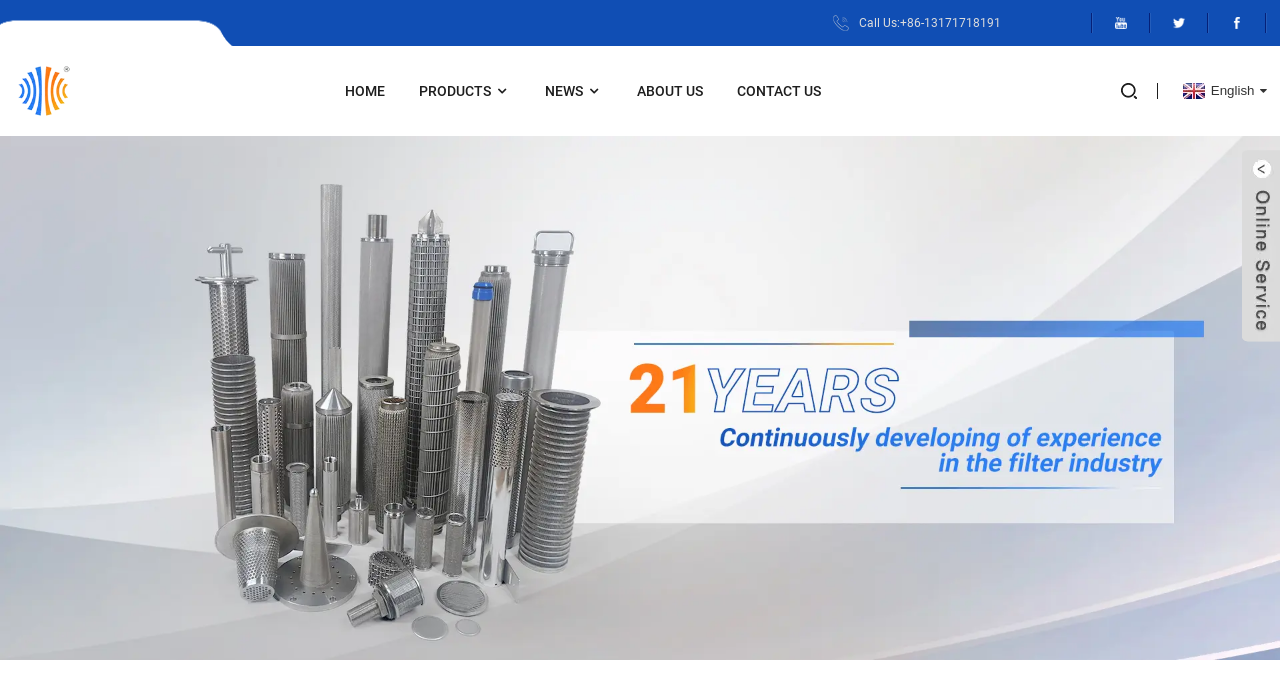Is there a logo on the website?
Provide a comprehensive and detailed answer to the question.

I found an image element with the description 'logo-hk' which is located at the top left corner of the page, indicating that there is a logo on the website.